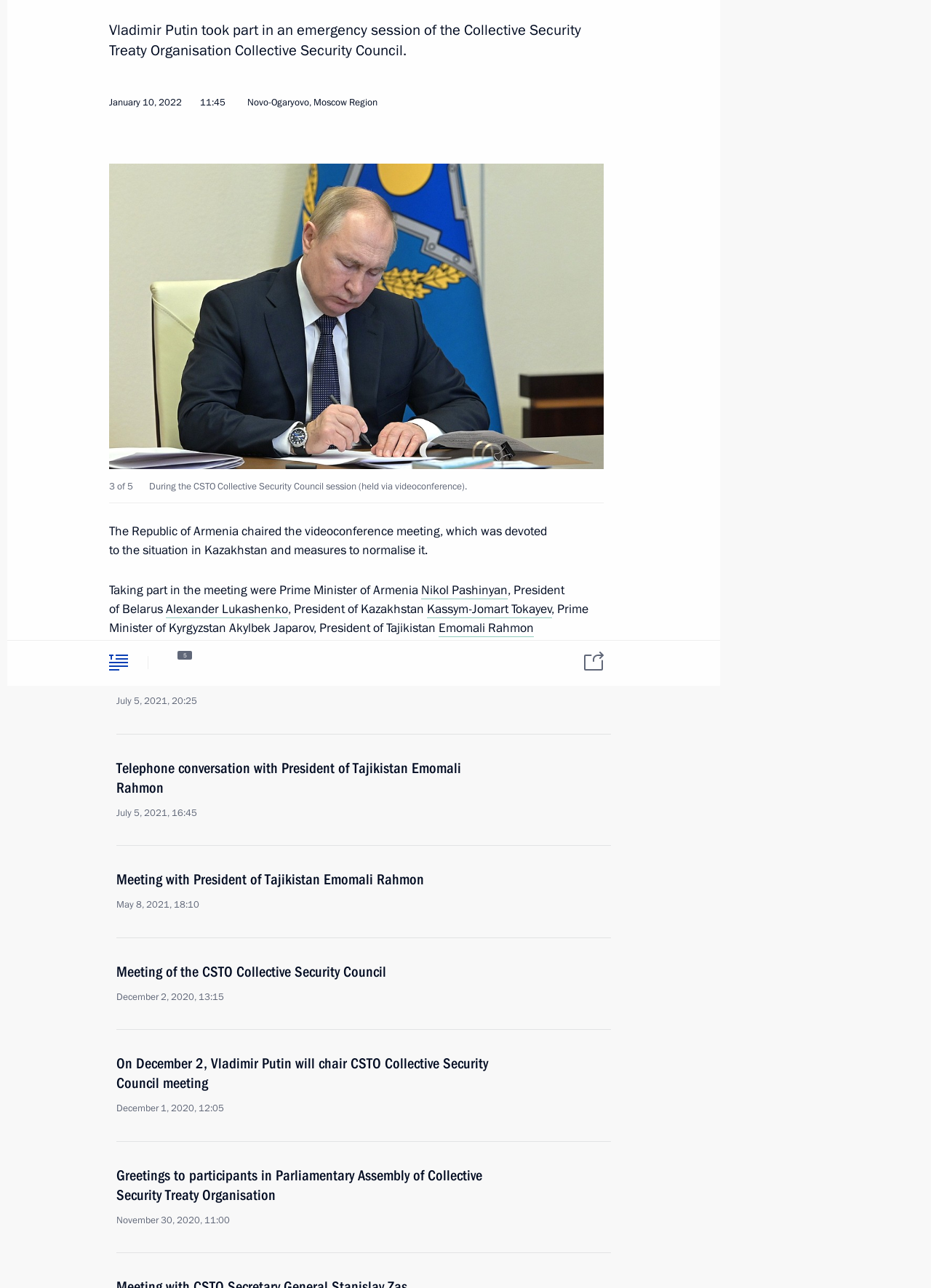Identify the bounding box for the UI element specified in this description: "appeal". The coordinates must be four float numbers between 0 and 1, formatted as [left, top, right, bottom].

[0.159, 0.594, 0.198, 0.608]